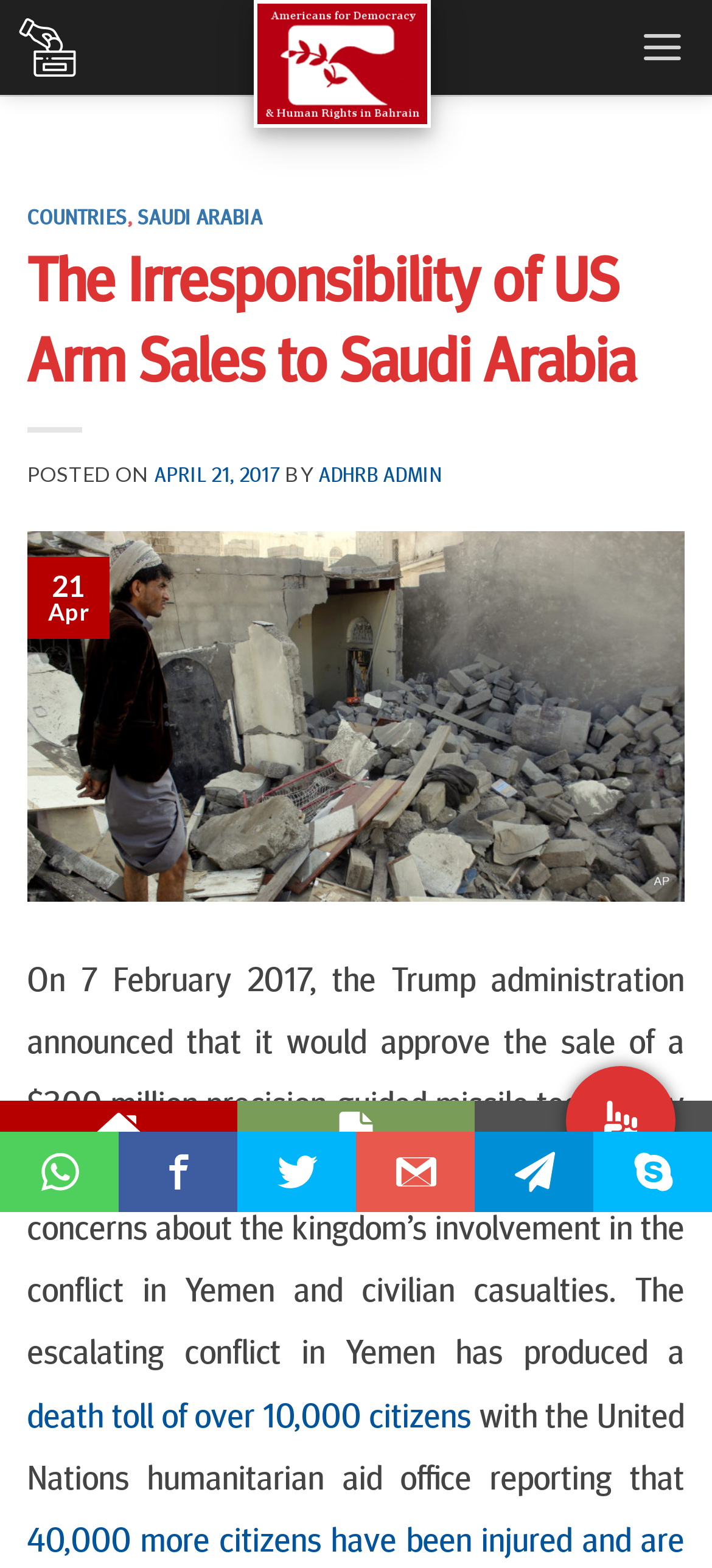Refer to the screenshot and give an in-depth answer to this question: What is the name of the organization?

The name of the organization can be found in the top-left corner of the webpage, where it is written as 'Americans for Democracy & Human Rights in Bahrain' and also has a corresponding image with the same name.